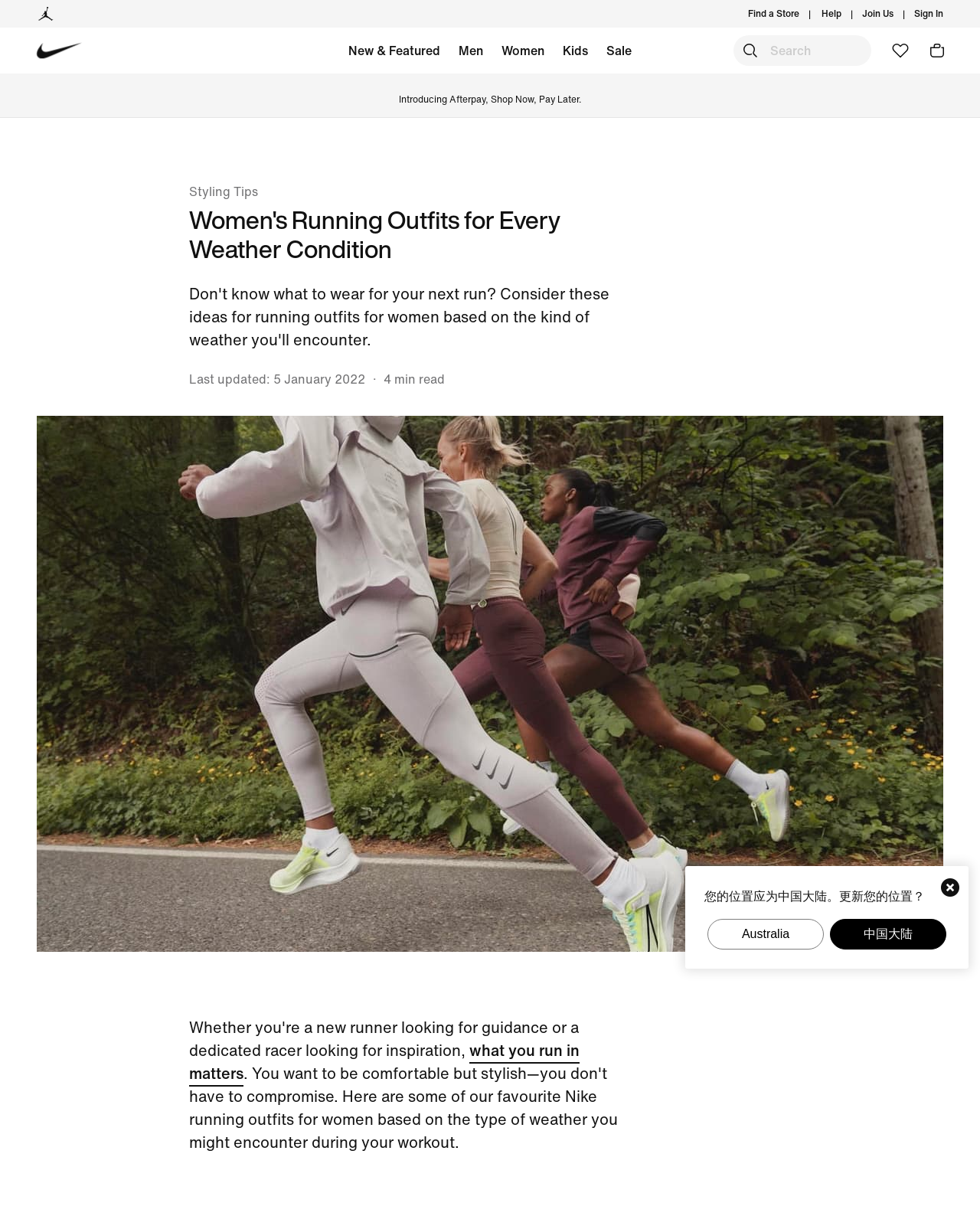Use a single word or phrase to answer the question: 
What is the topic of the article?

Running Outfits